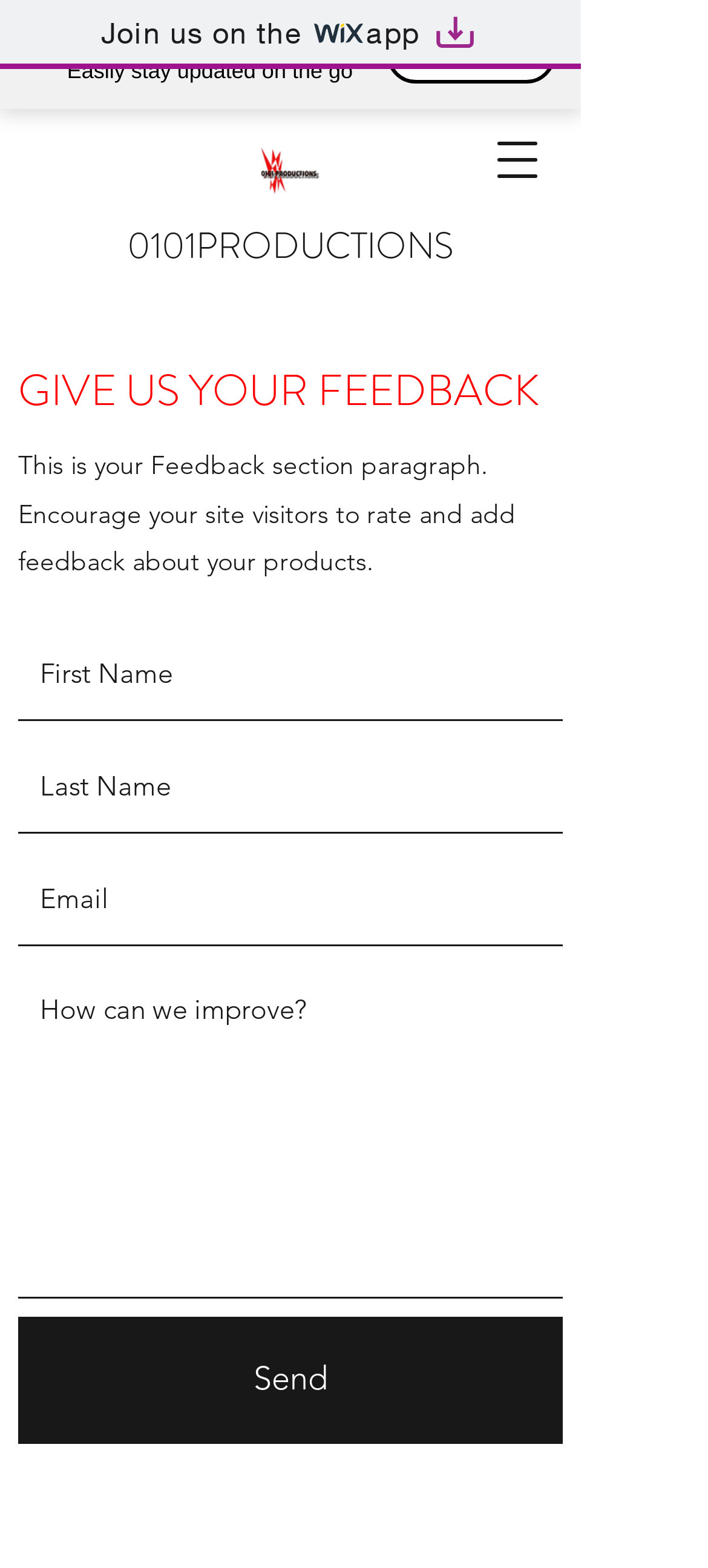Identify the bounding box coordinates necessary to click and complete the given instruction: "Close the current page".

[0.0, 0.01, 0.095, 0.06]